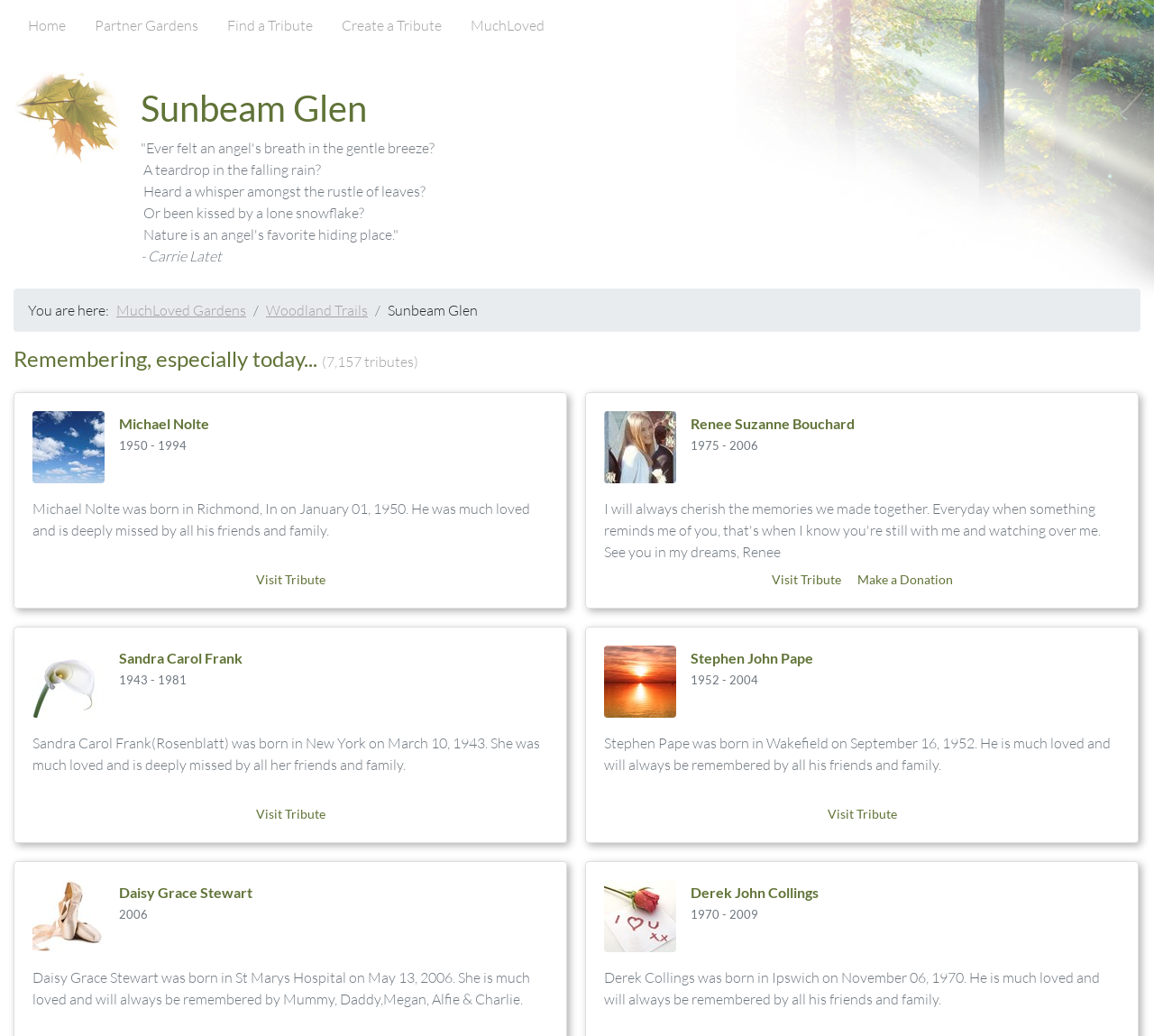Find and provide the bounding box coordinates for the UI element described here: "Home". The coordinates should be given as four float numbers between 0 and 1: [left, top, right, bottom].

None